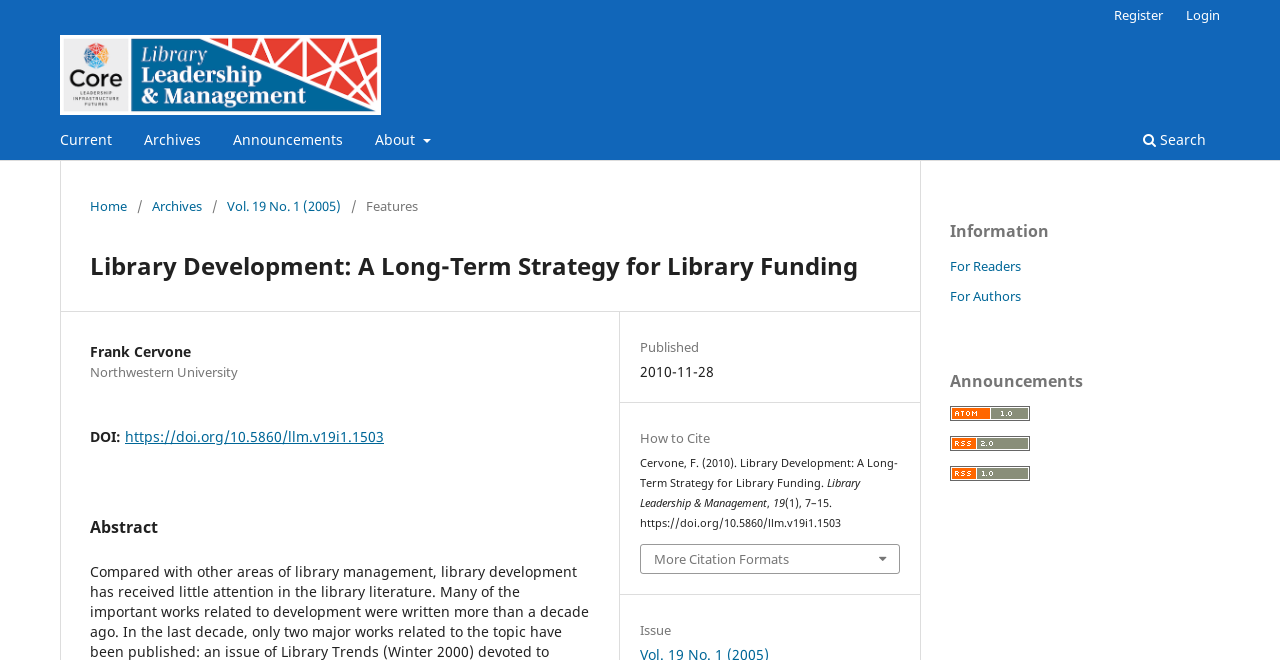Could you specify the bounding box coordinates for the clickable section to complete the following instruction: "Visit the 'About Us' page"?

None